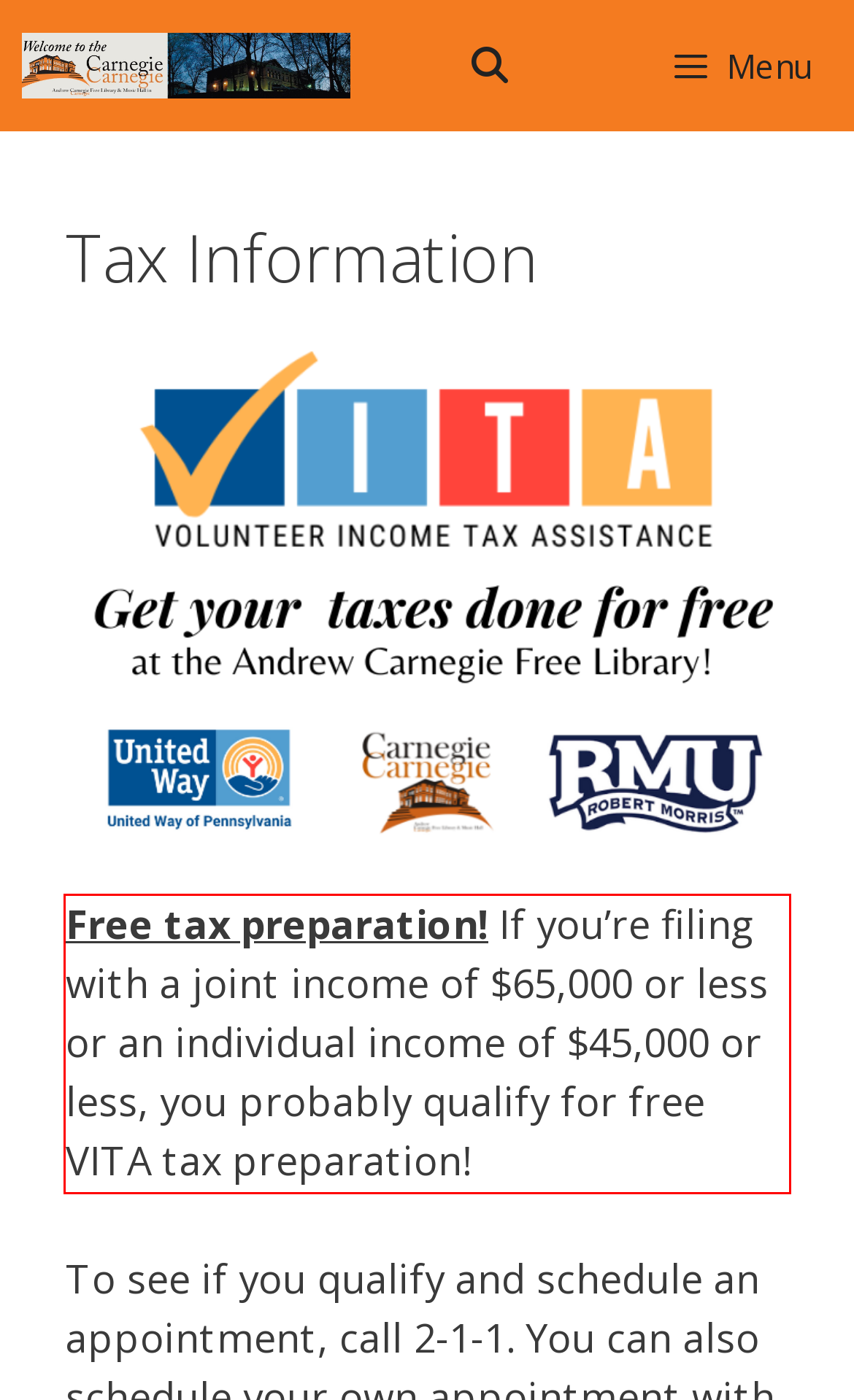Please extract the text content within the red bounding box on the webpage screenshot using OCR.

Free tax preparation! If you’re filing with a joint income of $65,000 or less or an individual income of $45,000 or less, you probably qualify for free VITA tax preparation!